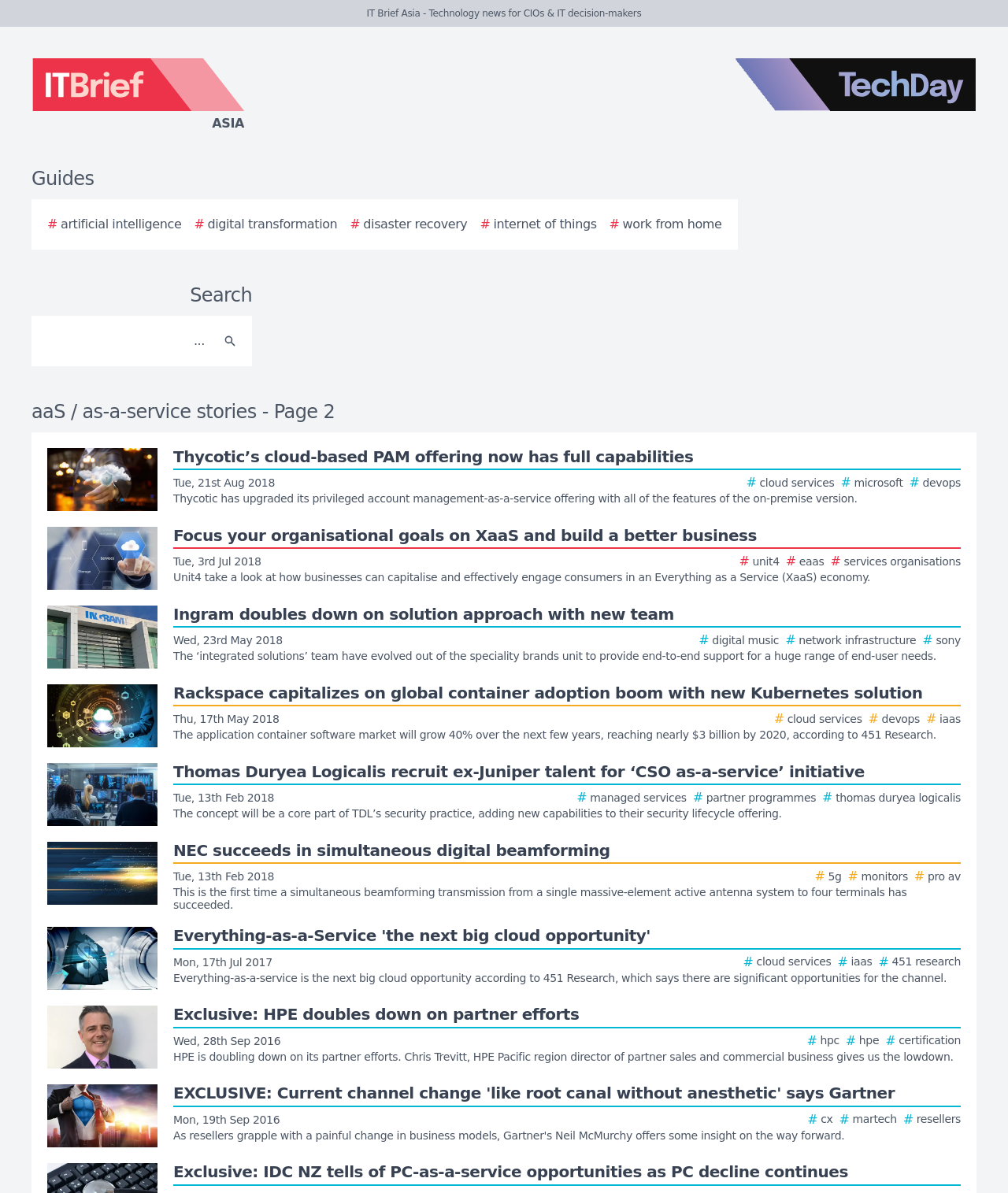What is the purpose of the search box?
Refer to the image and provide a concise answer in one word or phrase.

To search for articles